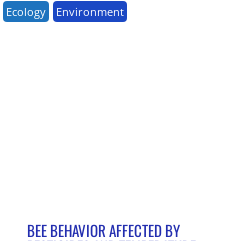What are the two main factors affecting bee behavior?
Based on the content of the image, thoroughly explain and answer the question.

The caption explicitly states that the illustration highlights the dynamics between environmental changes and bee behavior, specifically mentioning pesticide exposure and fluctuating temperatures as the two main factors affecting pollinator activity.